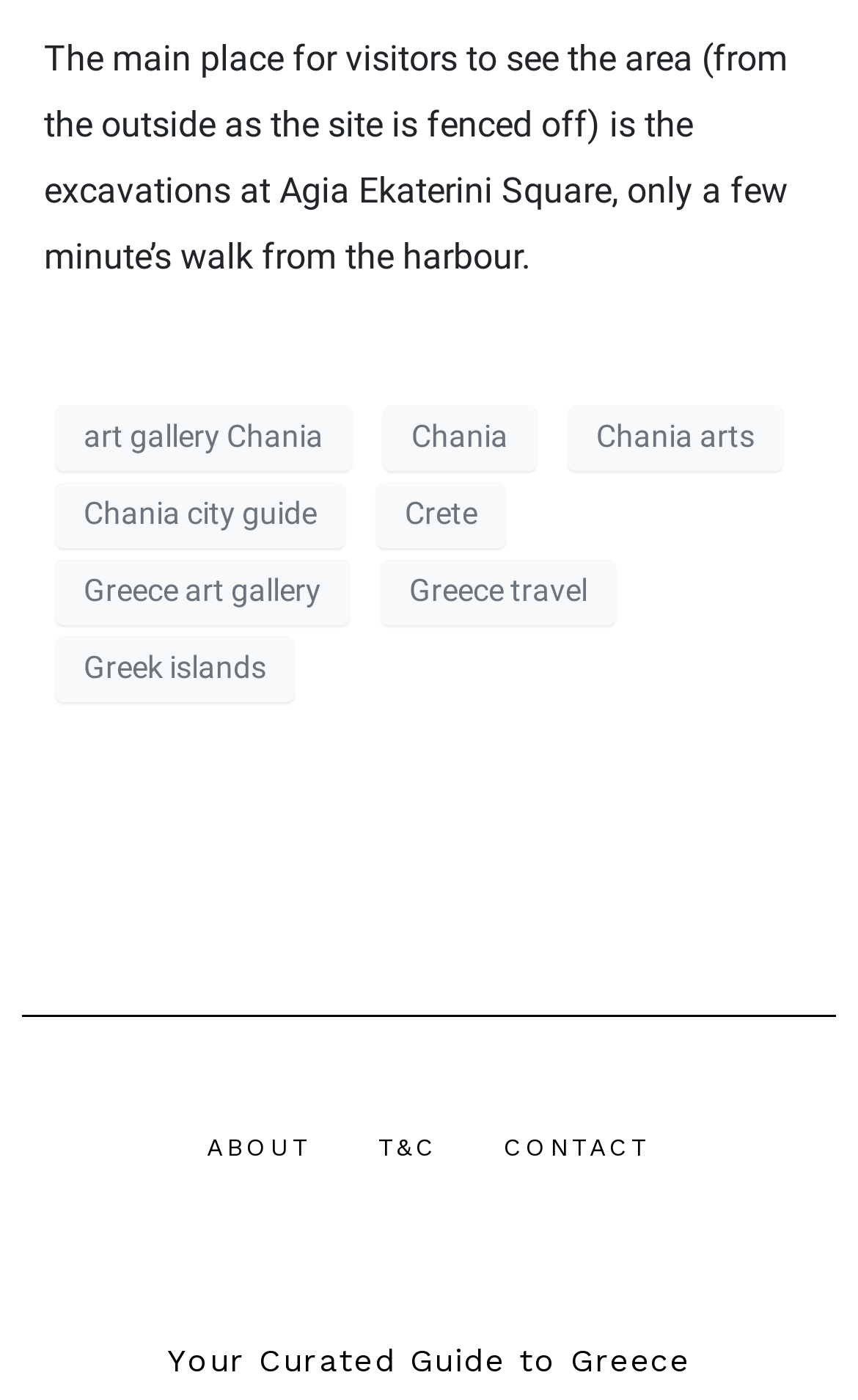Answer the question using only a single word or phrase: 
How many links are there in the top section?

7